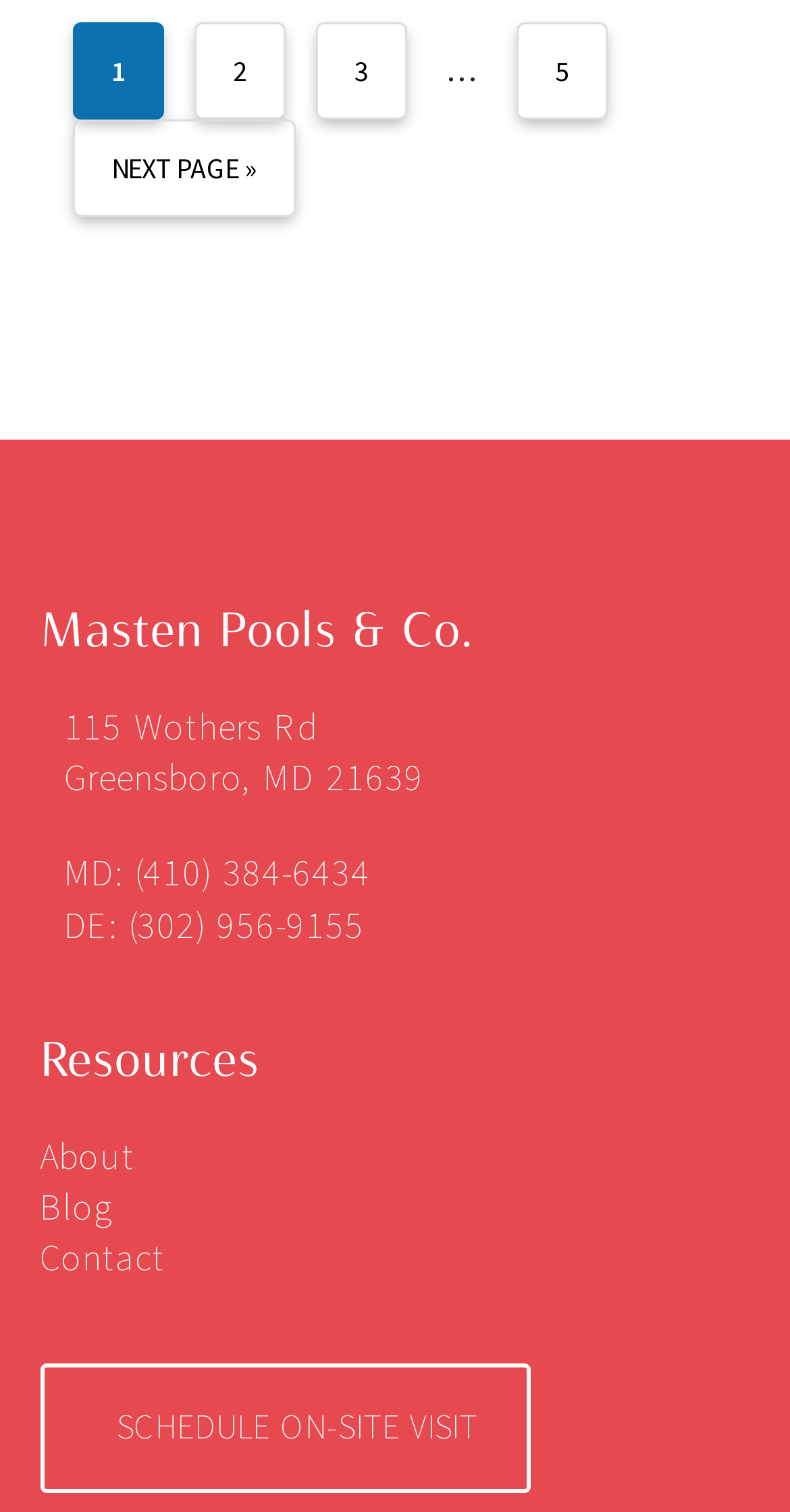Determine the bounding box for the UI element that matches this description: "Go to Next Page »".

[0.092, 0.079, 0.374, 0.144]